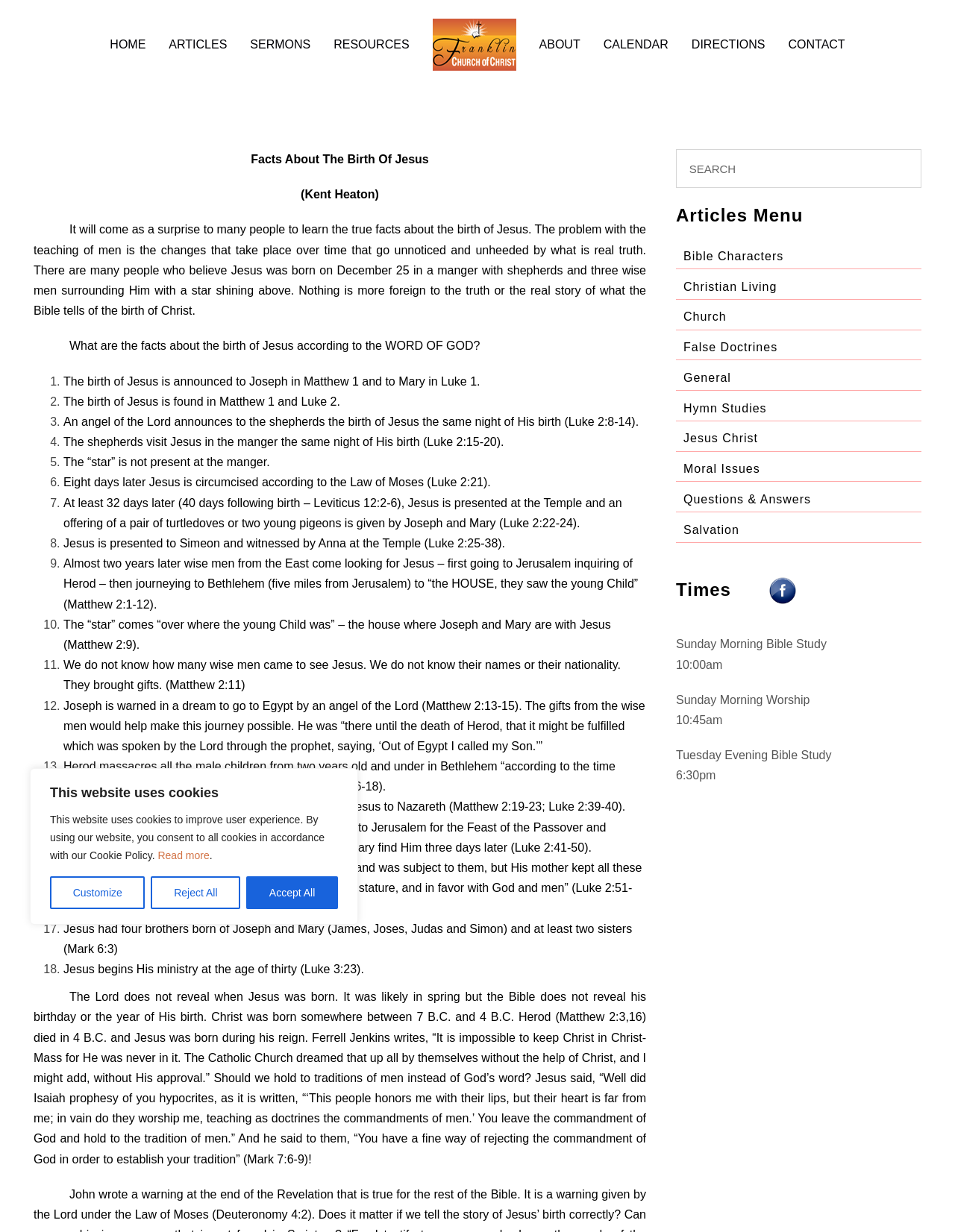Identify the bounding box coordinates of the clickable region necessary to fulfill the following instruction: "Visit the 'ARTICLES' page". The bounding box coordinates should be four float numbers between 0 and 1, i.e., [left, top, right, bottom].

[0.165, 0.025, 0.249, 0.047]